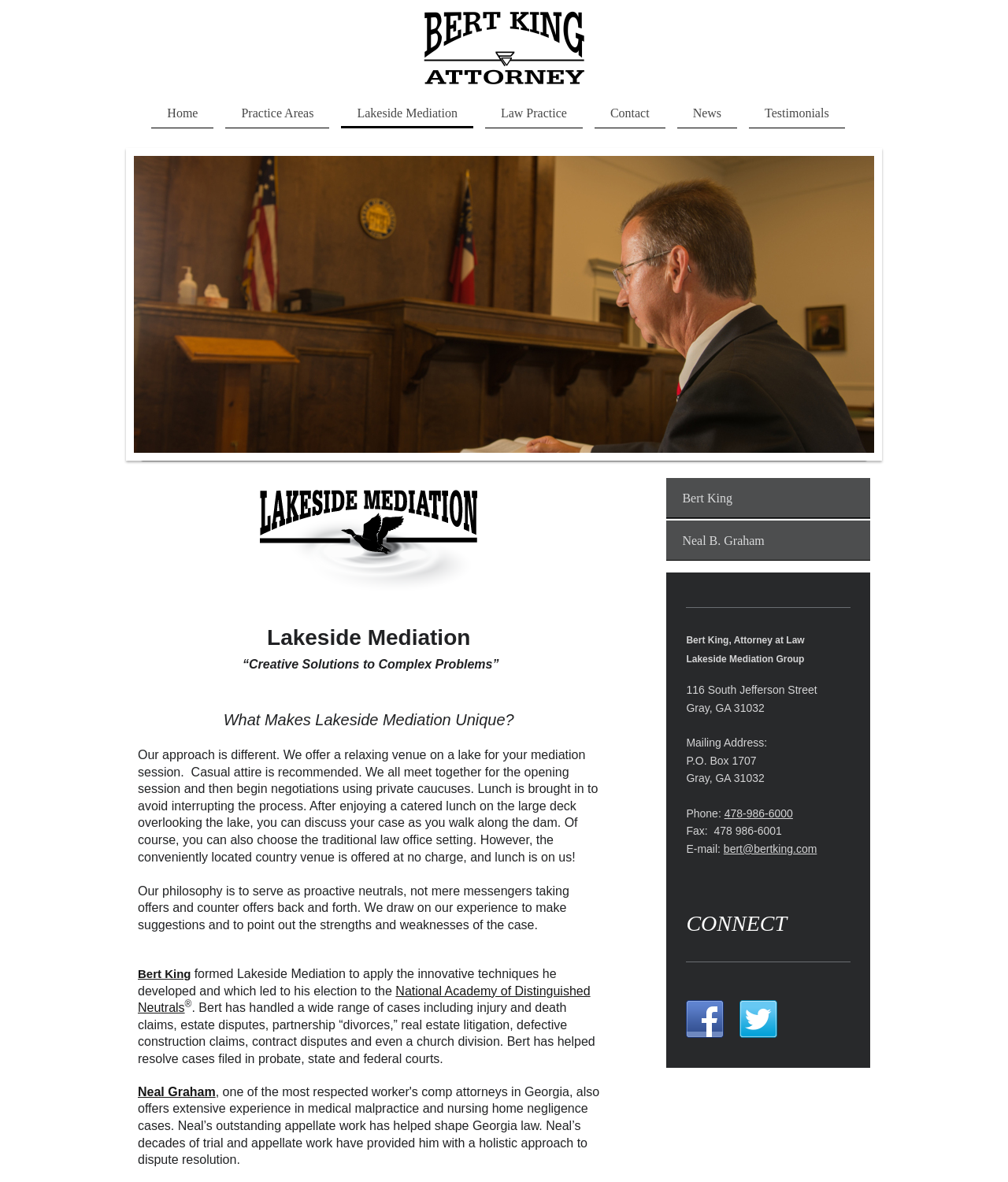By analyzing the image, answer the following question with a detailed response: What is the philosophy of Lakeside Mediation?

I found the answer by looking at the static text element that describes the philosophy of Lakeside Mediation, which states 'Our philosophy is to serve as proactive neutrals, not mere messengers taking offers and counter offers back and forth'.